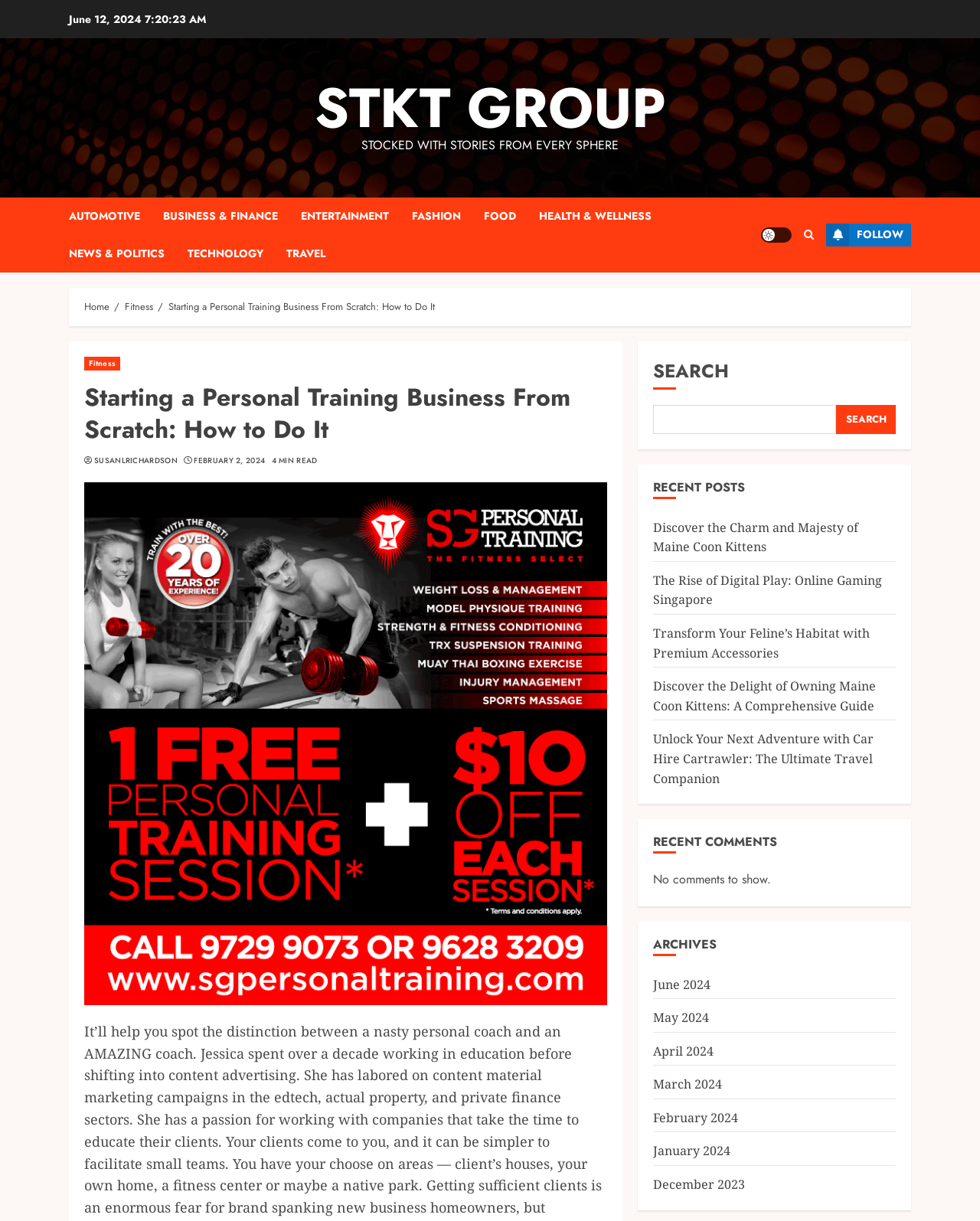Determine the bounding box coordinates of the clickable element necessary to fulfill the instruction: "Read the 'Starting a Personal Training Business From Scratch: How to Do It' article". Provide the coordinates as four float numbers within the 0 to 1 range, i.e., [left, top, right, bottom].

[0.172, 0.245, 0.444, 0.257]